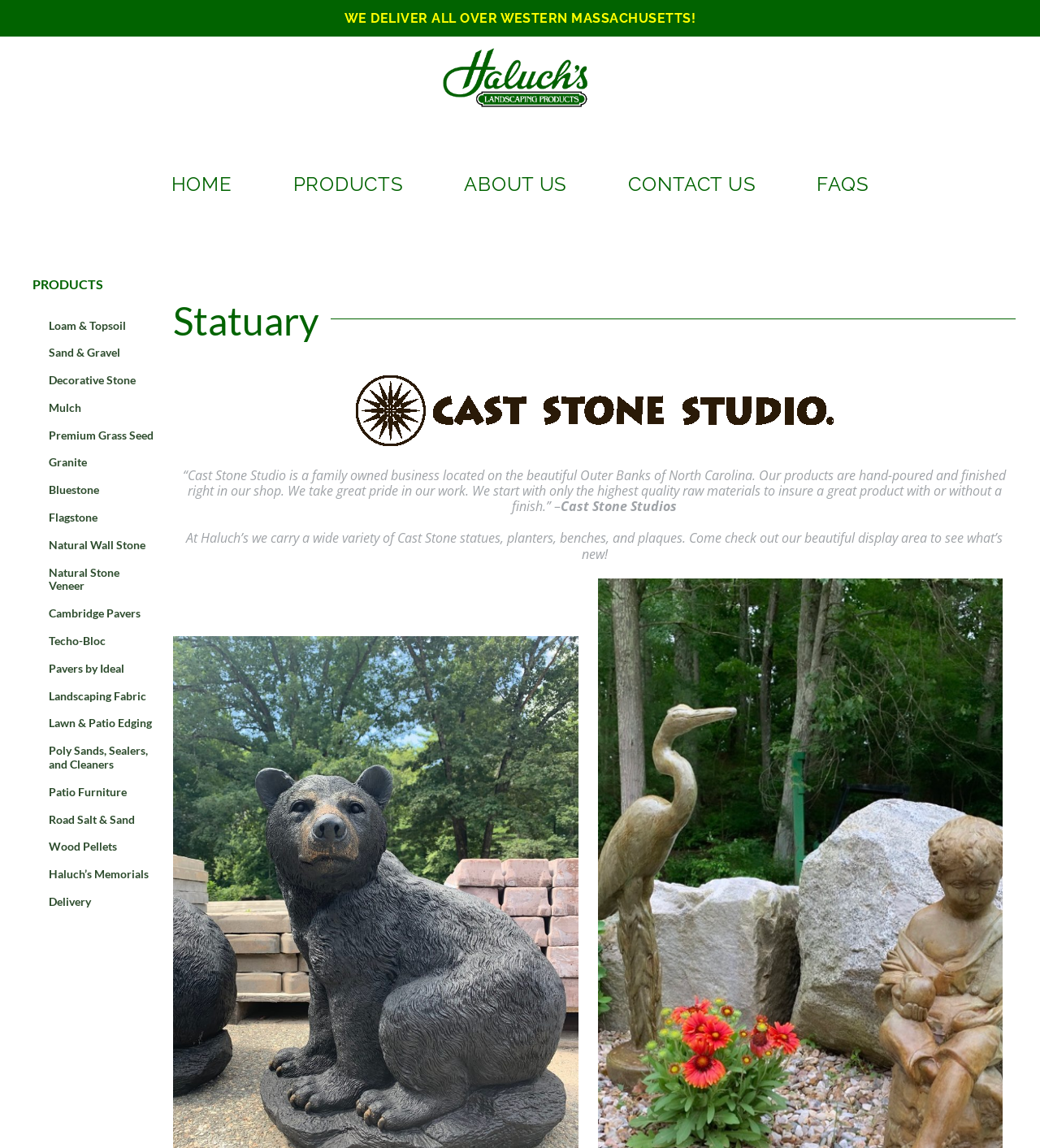Identify the bounding box coordinates of the area you need to click to perform the following instruction: "Go to the top of the page".

[0.904, 0.881, 0.941, 0.906]